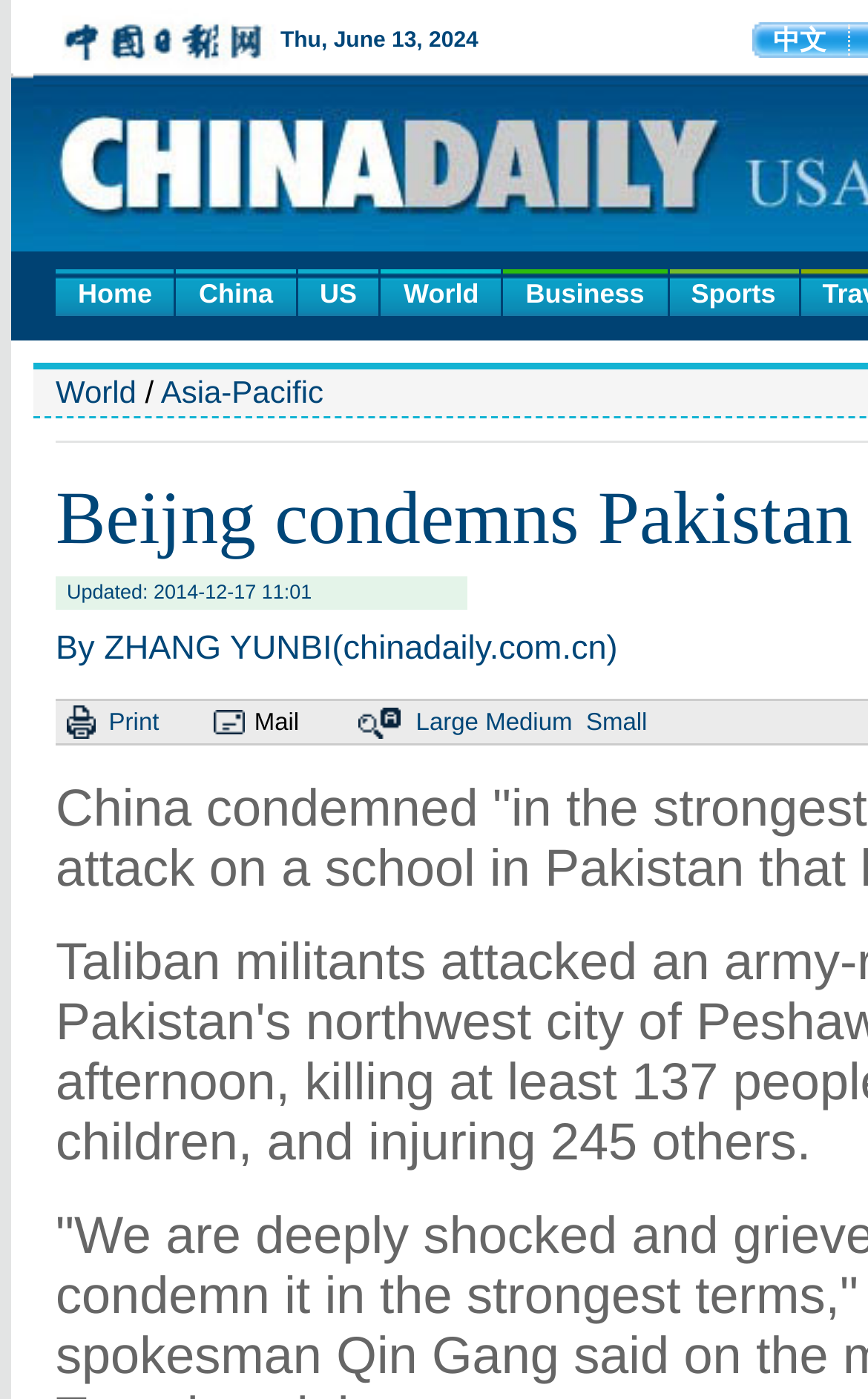What are the available font sizes?
Please give a detailed and elaborate explanation in response to the question.

I determined the available font sizes by looking at the layout table cells at the top of the webpage, where I found links for 'Large', 'Medium', and 'Small' font sizes.